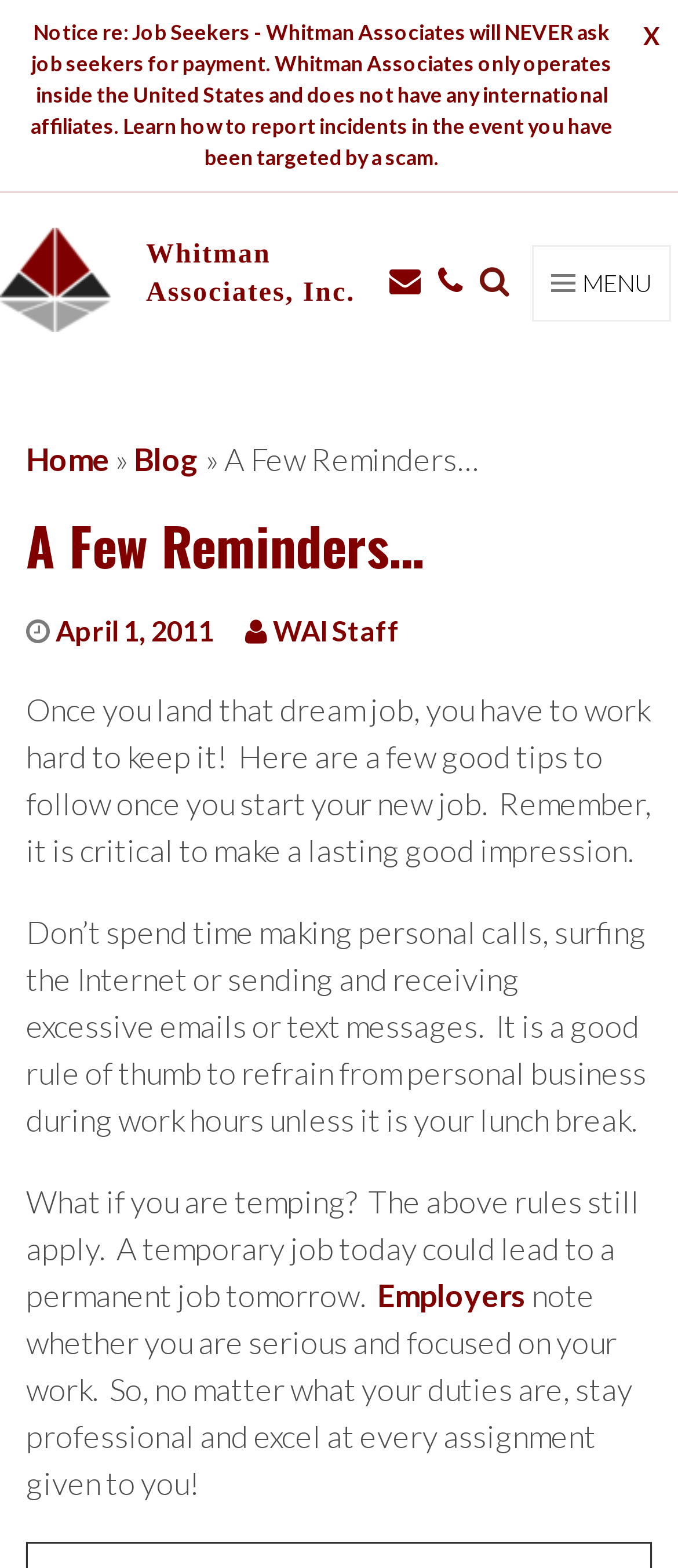Provide the bounding box coordinates of the HTML element this sentence describes: "Fundraising Committee". The bounding box coordinates consist of four float numbers between 0 and 1, i.e., [left, top, right, bottom].

None